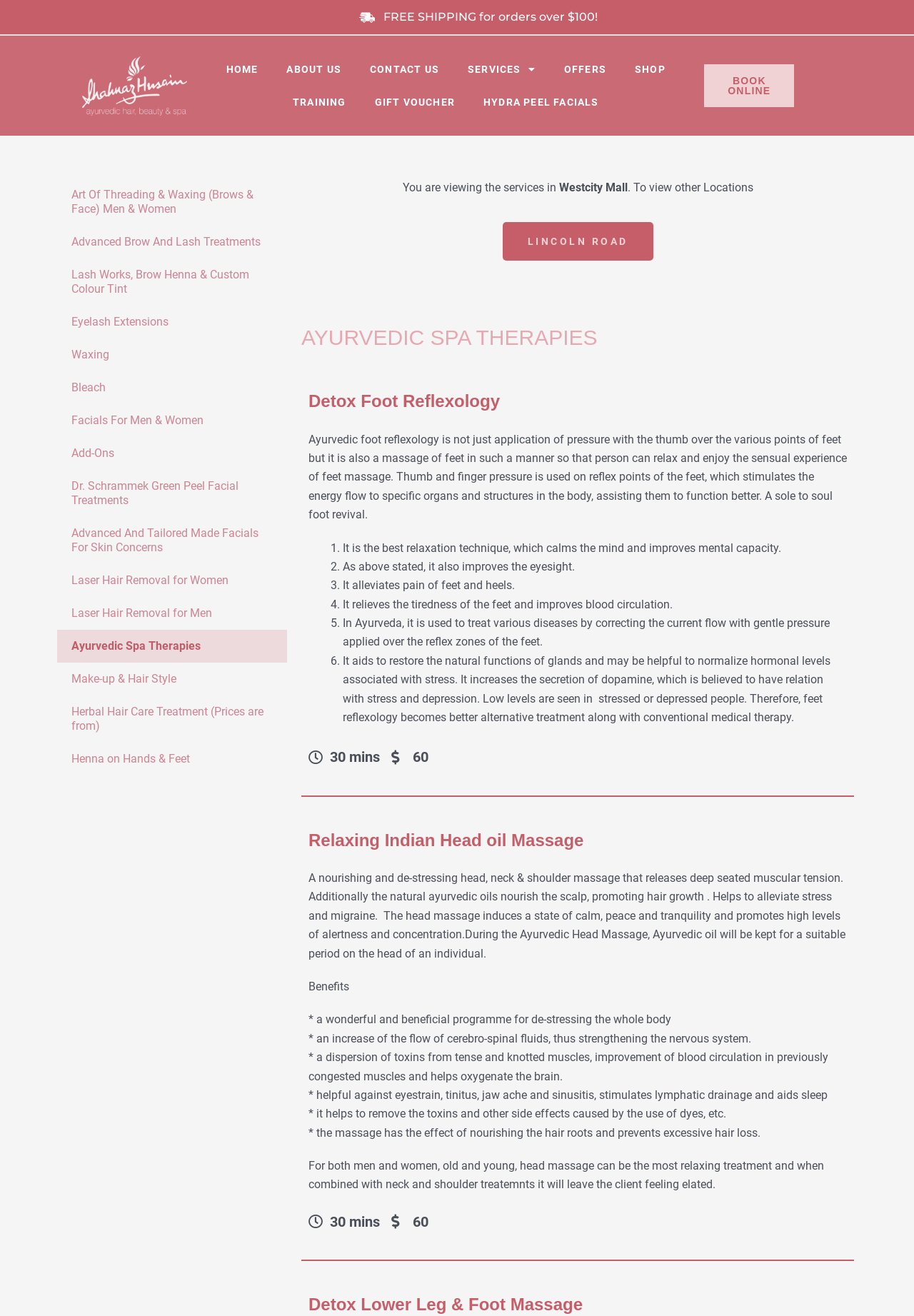Use a single word or phrase to answer the question: 
What is the name of the spa therapy that involves massage of feet?

Detox Foot Reflexology